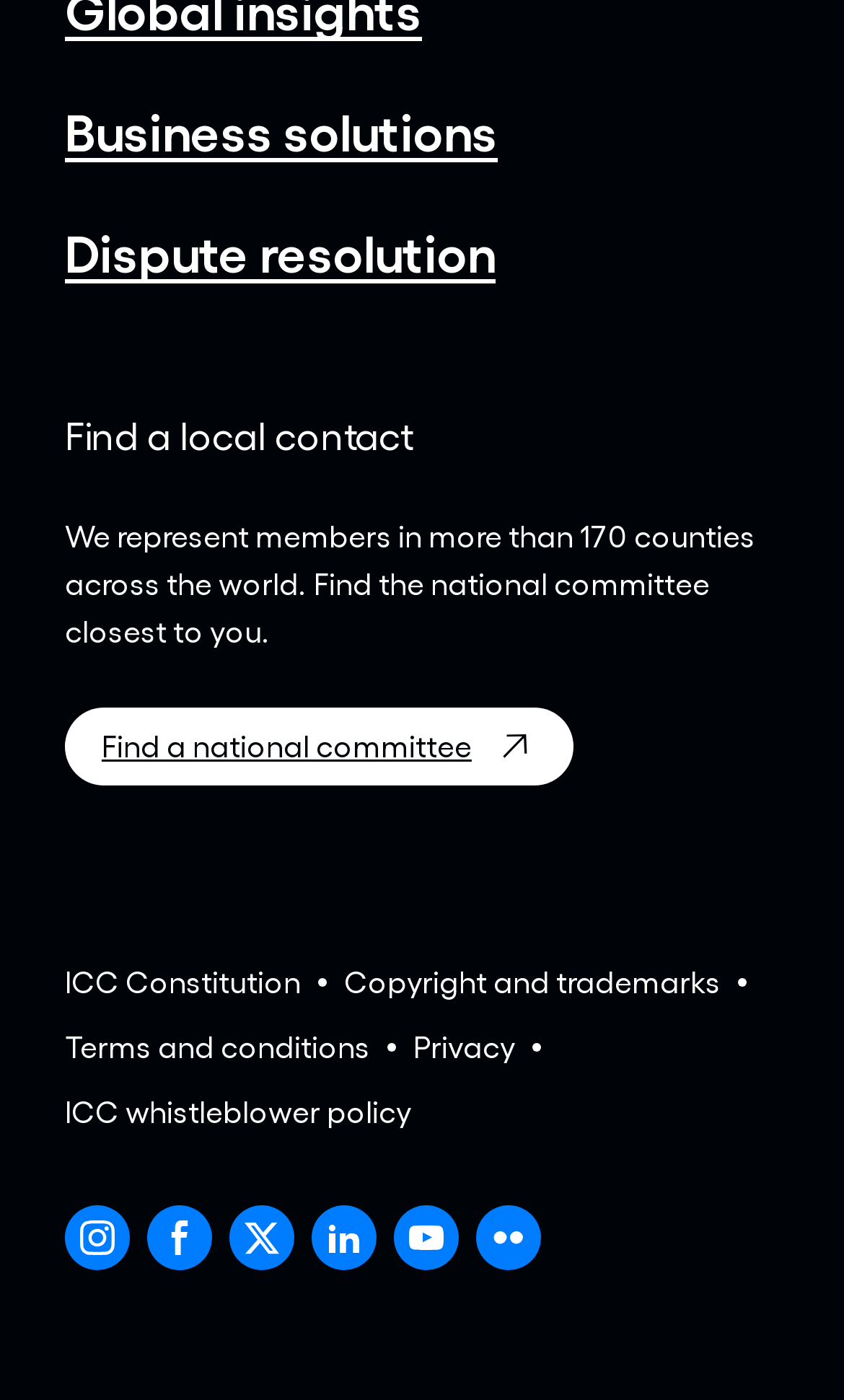Determine the bounding box for the described UI element: "ICC Constitution".

[0.077, 0.684, 0.356, 0.718]